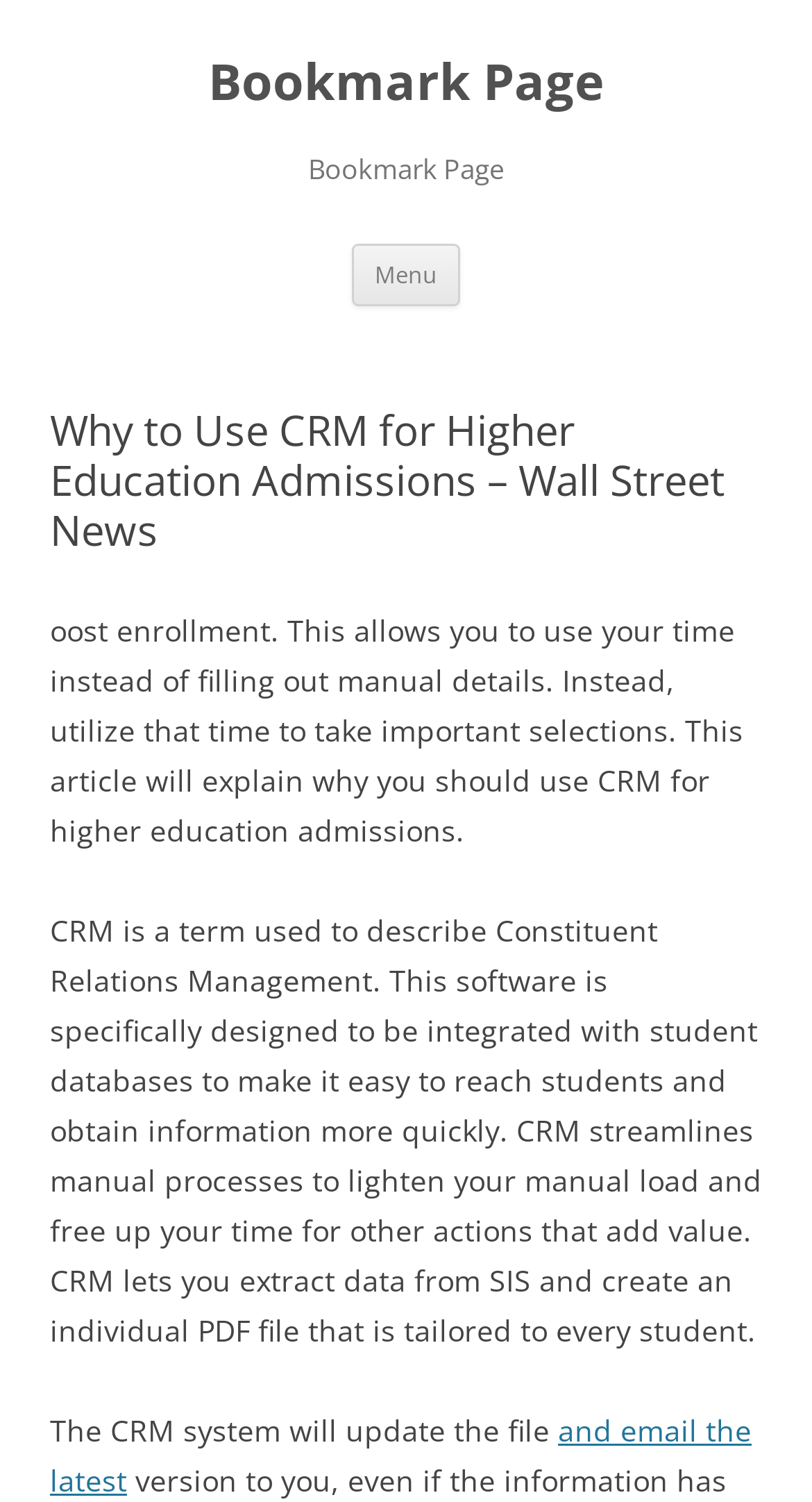What can CRM do with student data?
Analyze the image and deliver a detailed answer to the question.

According to the webpage, CRM can extract data from SIS and create an individual PDF file that is tailored to every student, making it easy to reach students and obtain information more quickly.